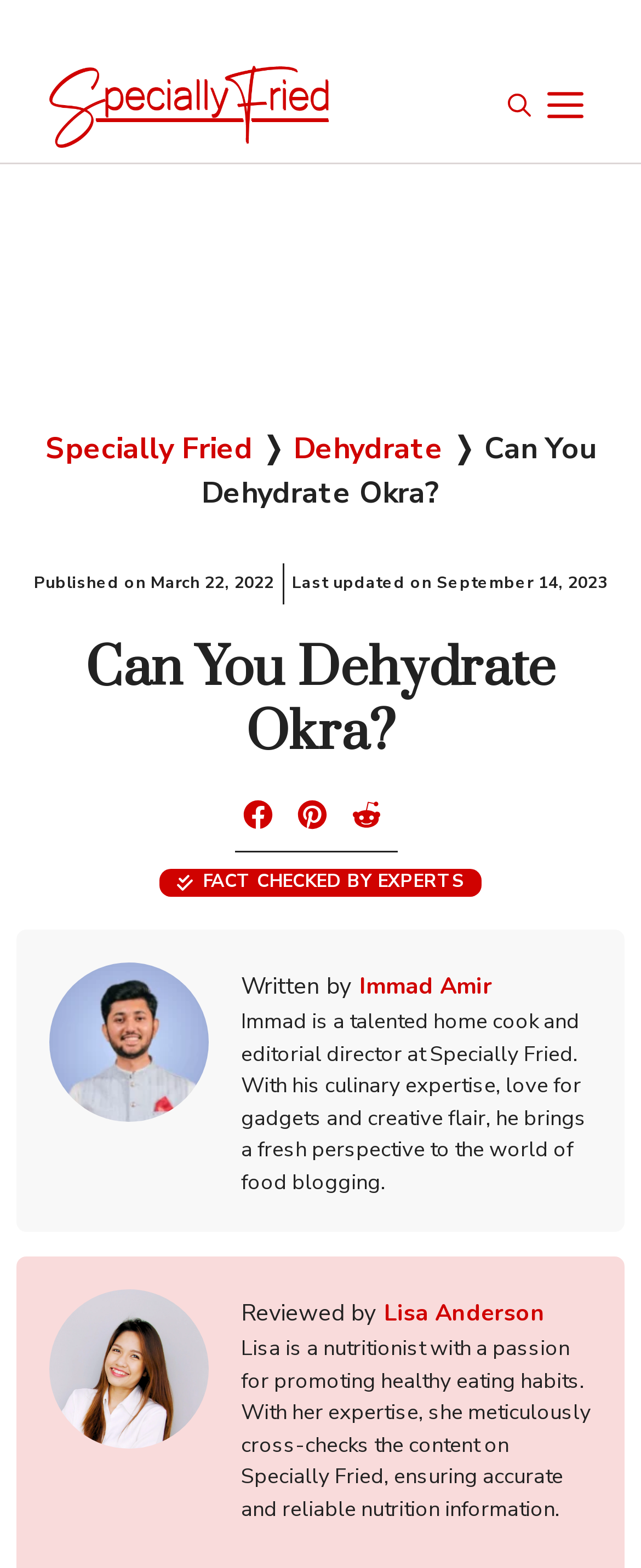Give a detailed account of the webpage.

This webpage is about dehydrating okra, with a focus on explaining the process step-by-step. At the top, there is a banner with the site's name, "Specially Fried", accompanied by a logo image. Below the banner, there is a navigation menu with buttons for search and a menu toggle.

On the left side, there is a vertical navigation menu with links to different sections, including "Dehydrate". The main content area has a heading that reads "Can You Dehydrate Okra?" and is followed by a publication date and last updated date.

The article itself is divided into sections, with links to related topics and images scattered throughout. There is a figure with an image and a caption that reads "FACT CHECKED BY EXPERTS". Further down, there is an author bio section with a photo of the author, Immad Amir, and a brief description of his background and expertise.

Below the author bio, there is a reviewer bio section with a photo of the reviewer, Lisa Anderson, and a brief description of her background and expertise. The reviewer bio section is separated from the author bio section by a small gap.

Throughout the webpage, there are several images, including a logo image, a figure image, and author and reviewer photos. The overall layout is organized, with clear headings and concise text.